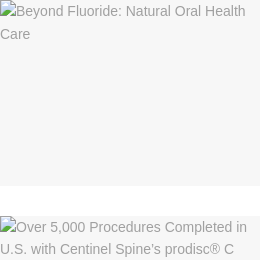What is the focus of the articles in the collection?
Ensure your answer is thorough and detailed.

The focus of the articles in the collection is on patient care and treatment advancements because the caption states that both articles reflect ongoing developments and insights into health practices, with a focus on patient care and treatment advancements.